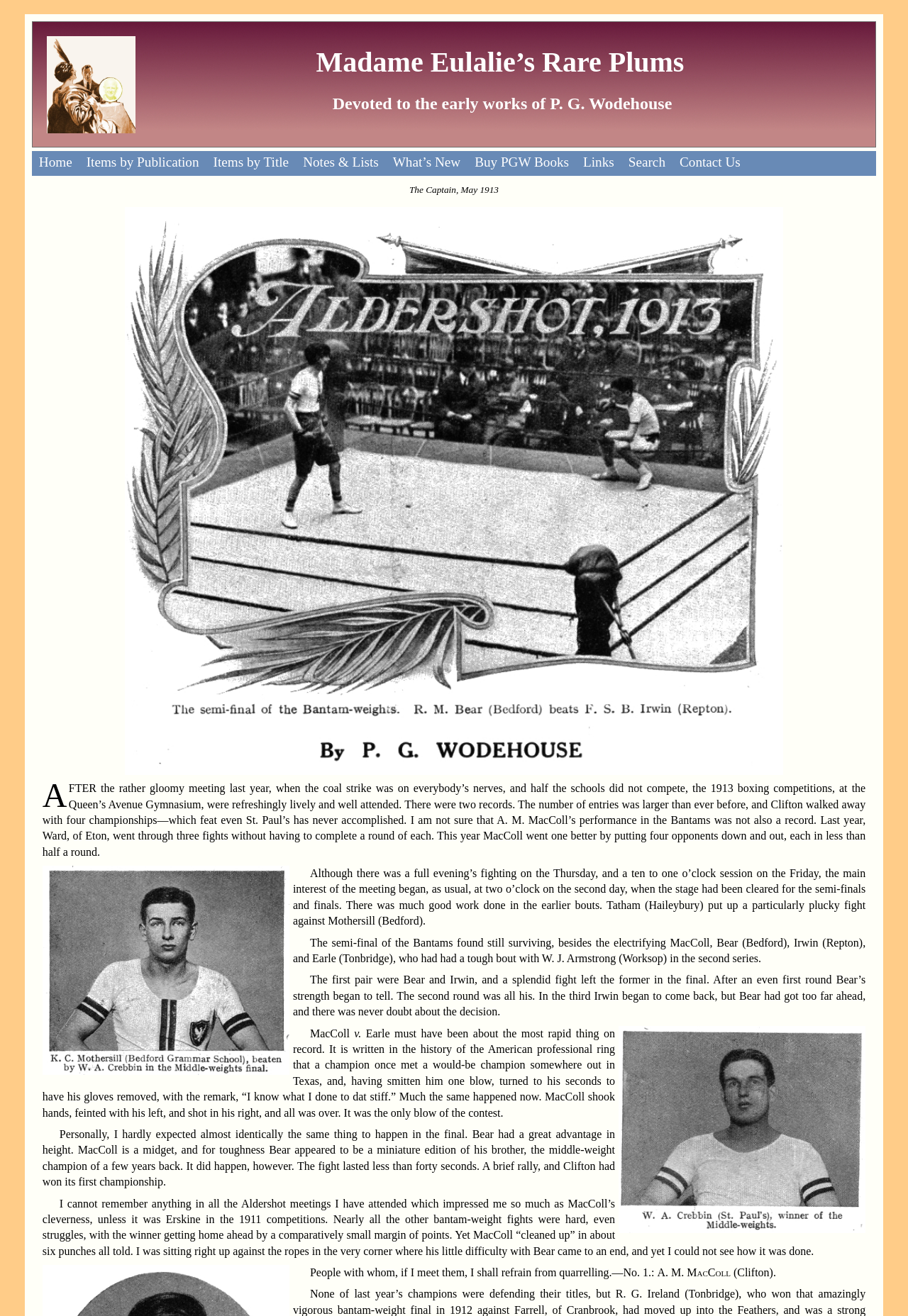Please find the bounding box coordinates of the element that must be clicked to perform the given instruction: "Contact Us". The coordinates should be four float numbers from 0 to 1, i.e., [left, top, right, bottom].

[0.741, 0.115, 0.823, 0.134]